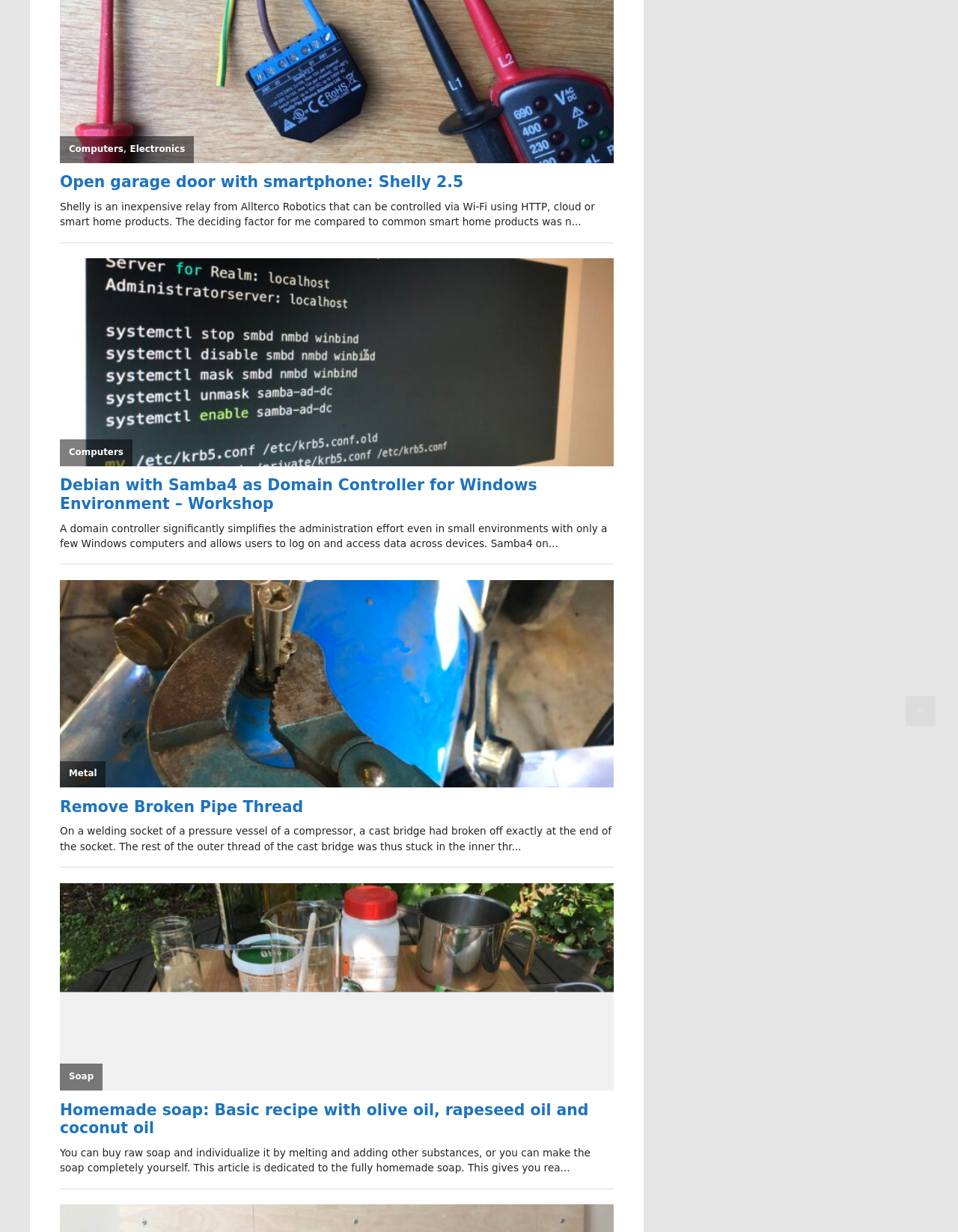What is broken in the pressure vessel of a compressor?
Refer to the screenshot and answer in one word or phrase.

Cast bridge